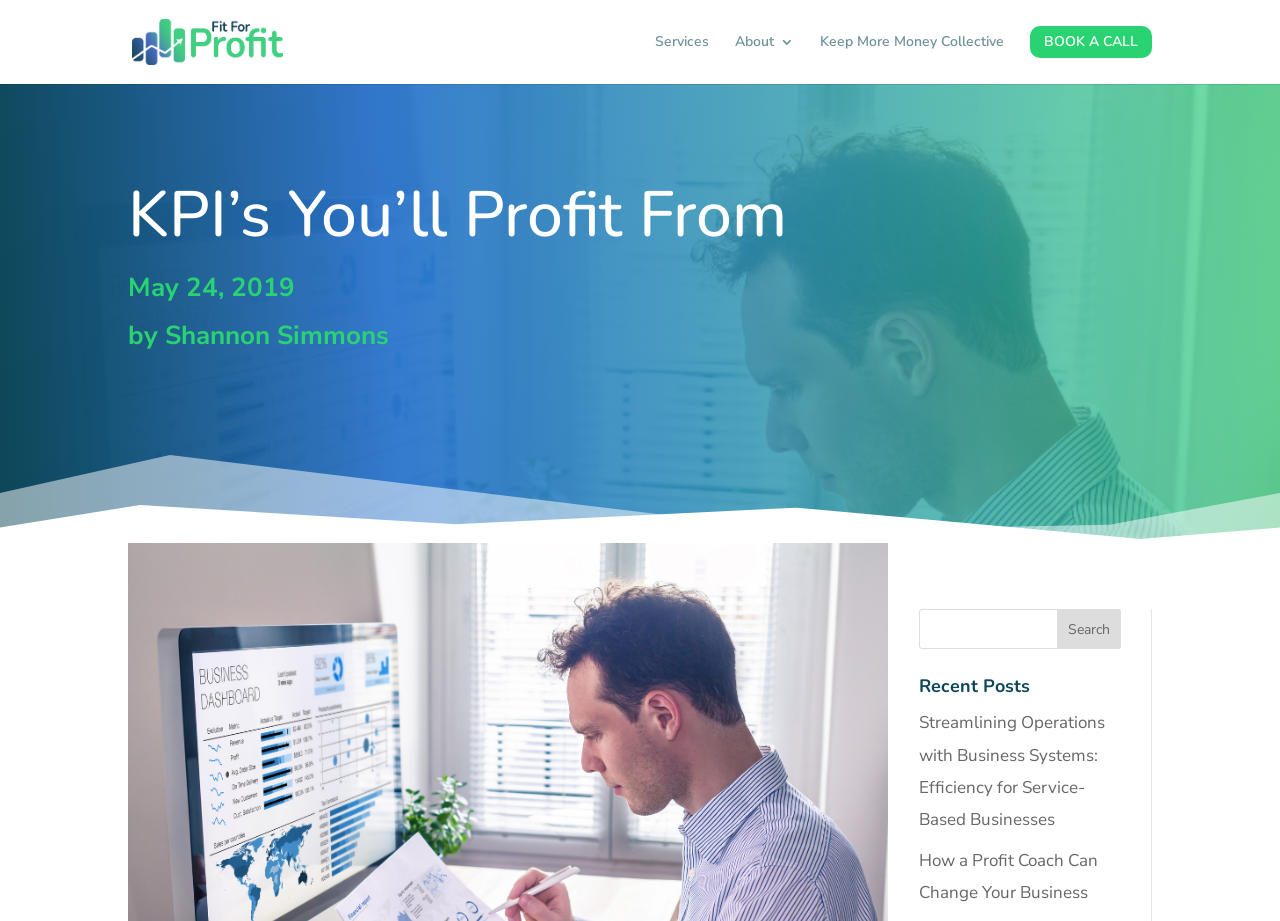What is the purpose of the button at the bottom right corner?
Provide a concise answer using a single word or phrase based on the image.

Search